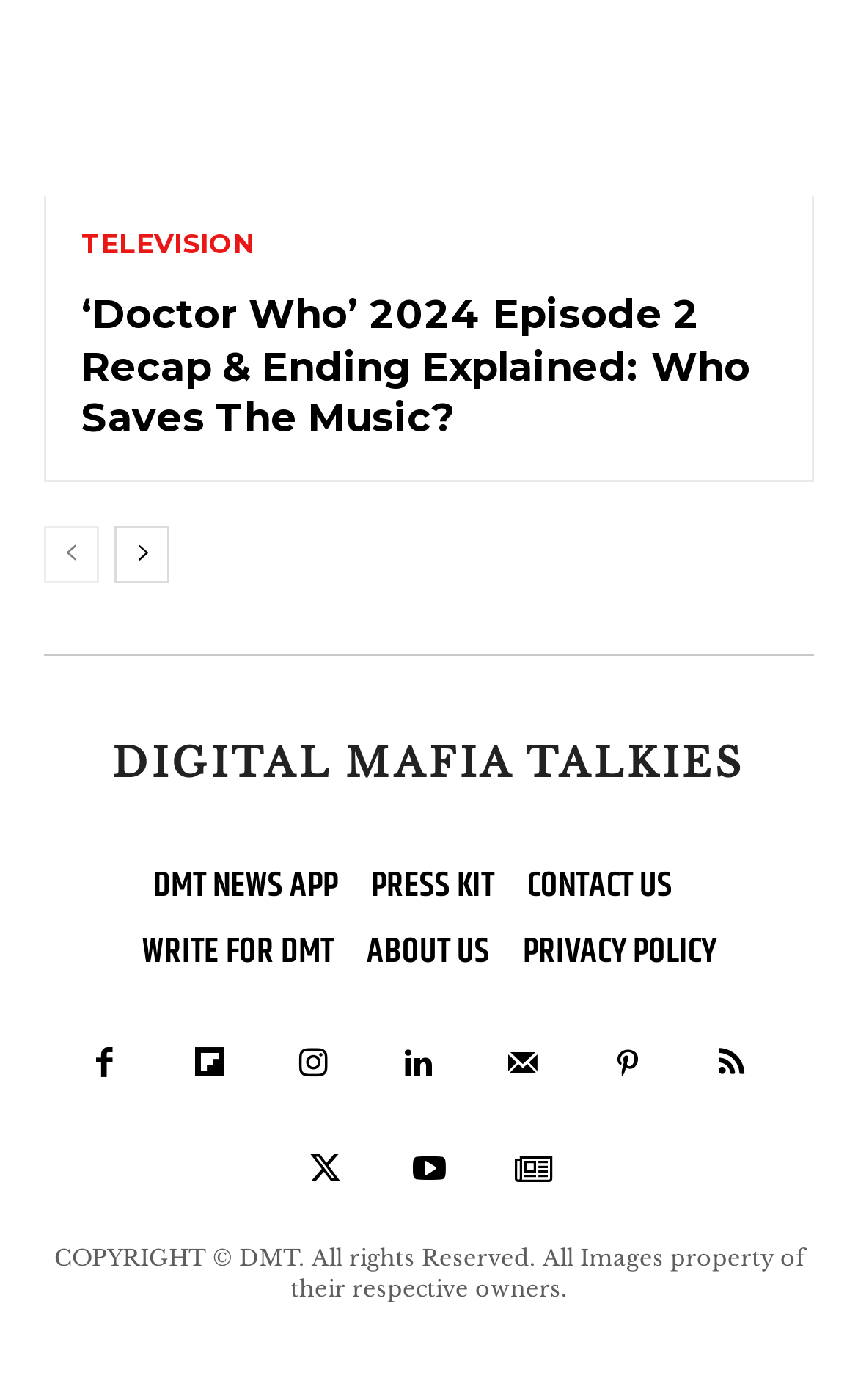Provide the bounding box coordinates for the UI element that is described by this text: "DMT News APP". The coordinates should be in the form of four float numbers between 0 and 1: [left, top, right, bottom].

[0.178, 0.61, 0.394, 0.657]